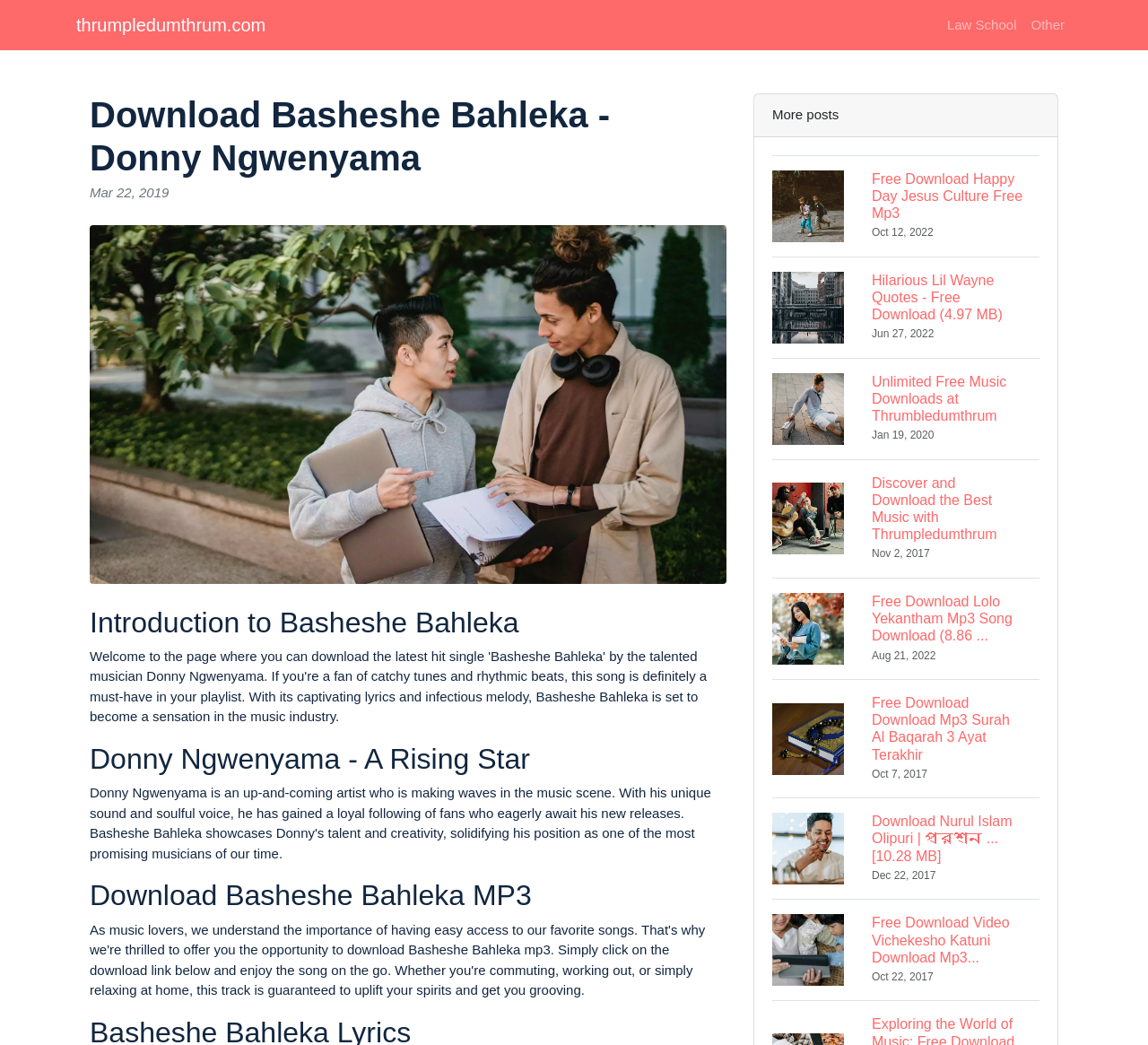Please identify the bounding box coordinates of the area that needs to be clicked to follow this instruction: "View Tony Landry’s profile".

None